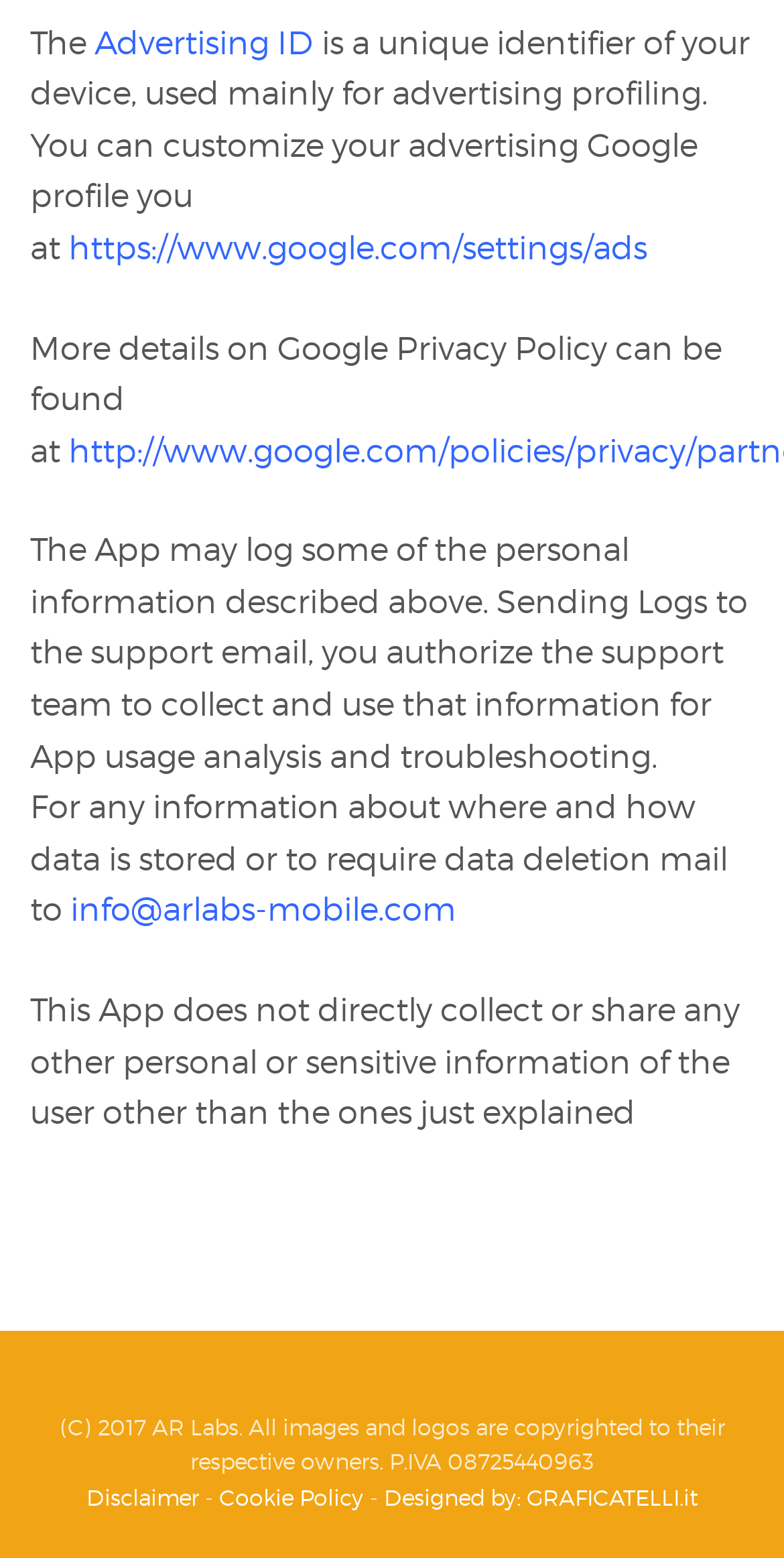Look at the image and write a detailed answer to the question: 
Where can I customize my advertising Google profile?

The webpage provides a link to customize the advertising Google profile, which is https://www.google.com/settings/ads. This link is mentioned in the second paragraph of the webpage.